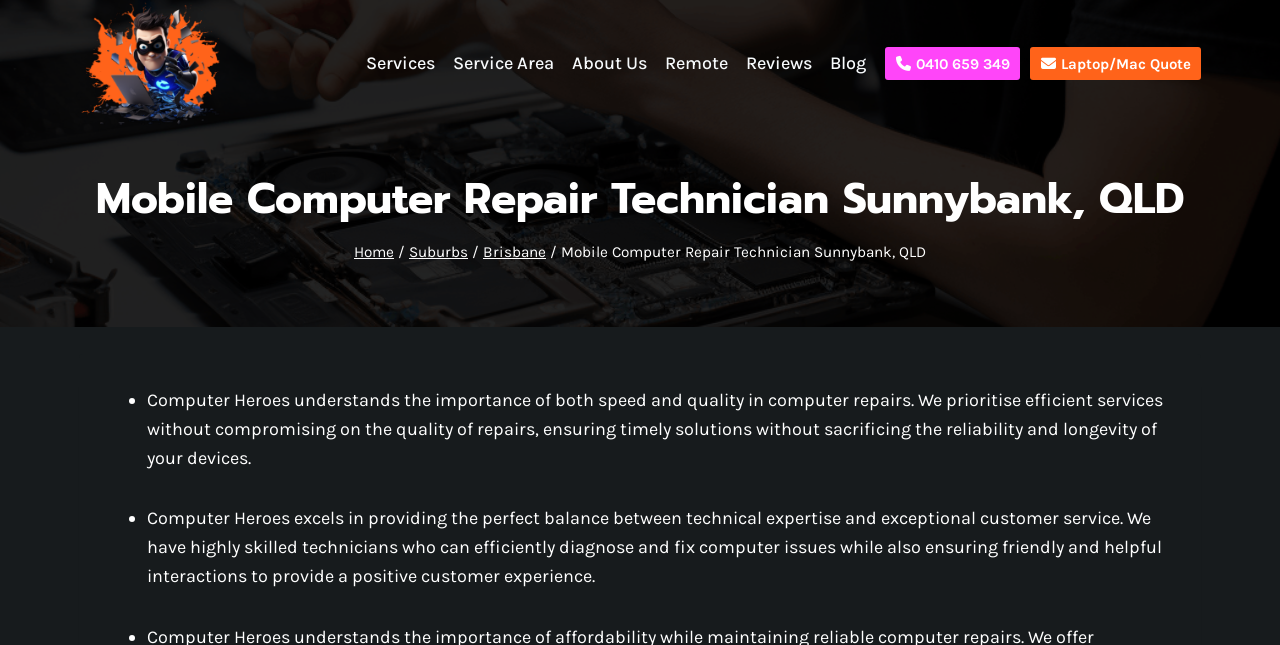Refer to the screenshot and answer the following question in detail:
What is the purpose of the company?

I inferred the purpose of the company by reading the heading 'Mobile Computer Repair Technician Sunnybank, QLD' and the descriptions below it, which mention computer repairs and technical expertise.